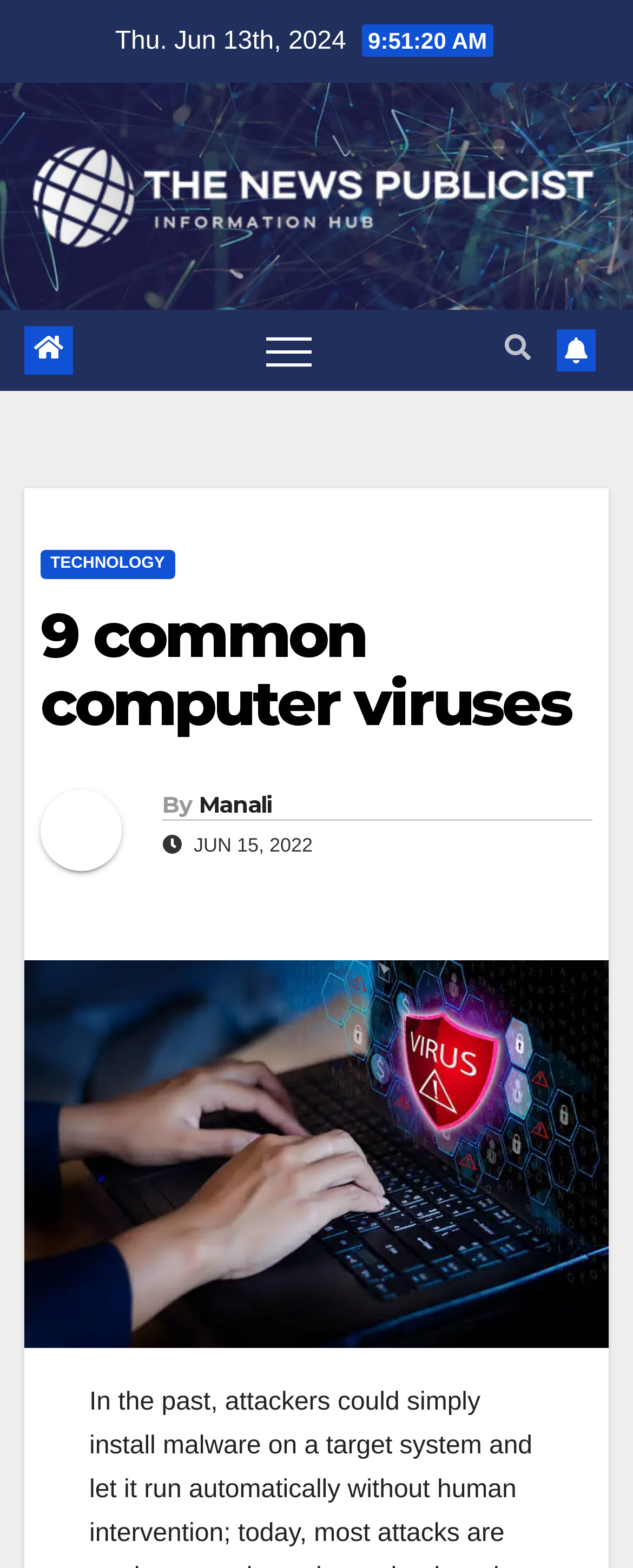Provide an in-depth caption for the webpage.

The webpage appears to be a news article or blog post from "The News Publicist" website. At the top left of the page, there is a date "Thu. Jun 13th, 2024" and a link to the website's homepage, accompanied by an image of the website's logo. 

To the right of the date, there are three icons: a toggle navigation button, a search icon, and a bell icon. Below these icons, there is a menu with a "TECHNOLOGY" link.

The main content of the page is an article titled "9 common computer viruses". The title is followed by a permalink to the article. Below the title, there is an author credit "By Manali", with a link to the author's profile. The article's publication date "JUN 15, 2022" is also displayed.

There are no other images on the page besides the website's logo. The layout is organized, with clear headings and concise text.